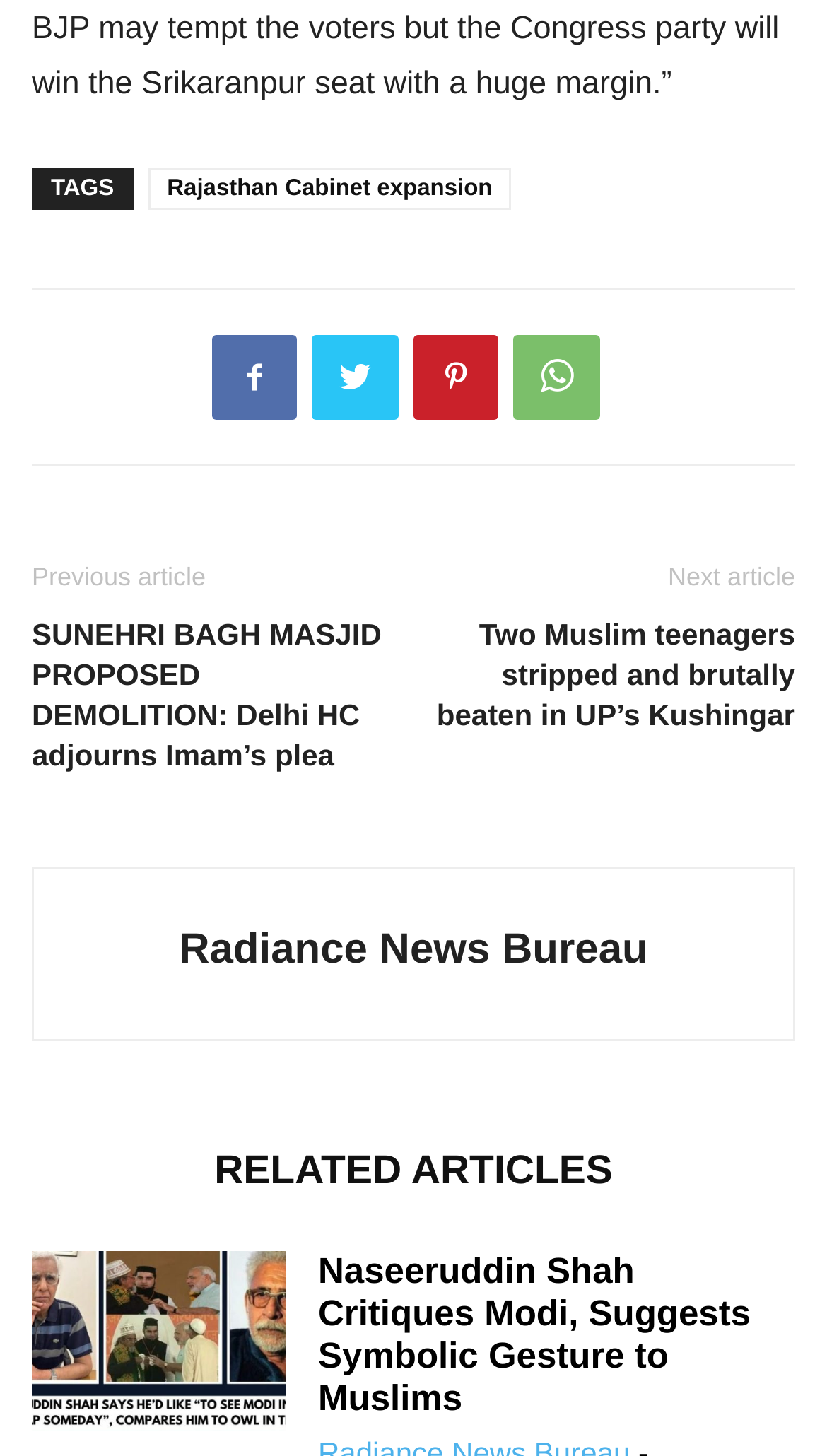Find the bounding box coordinates of the area that needs to be clicked in order to achieve the following instruction: "View the article about SUNEHRI BAGH MASJID PROPOSED DEMOLITION". The coordinates should be specified as four float numbers between 0 and 1, i.e., [left, top, right, bottom].

[0.038, 0.422, 0.474, 0.533]